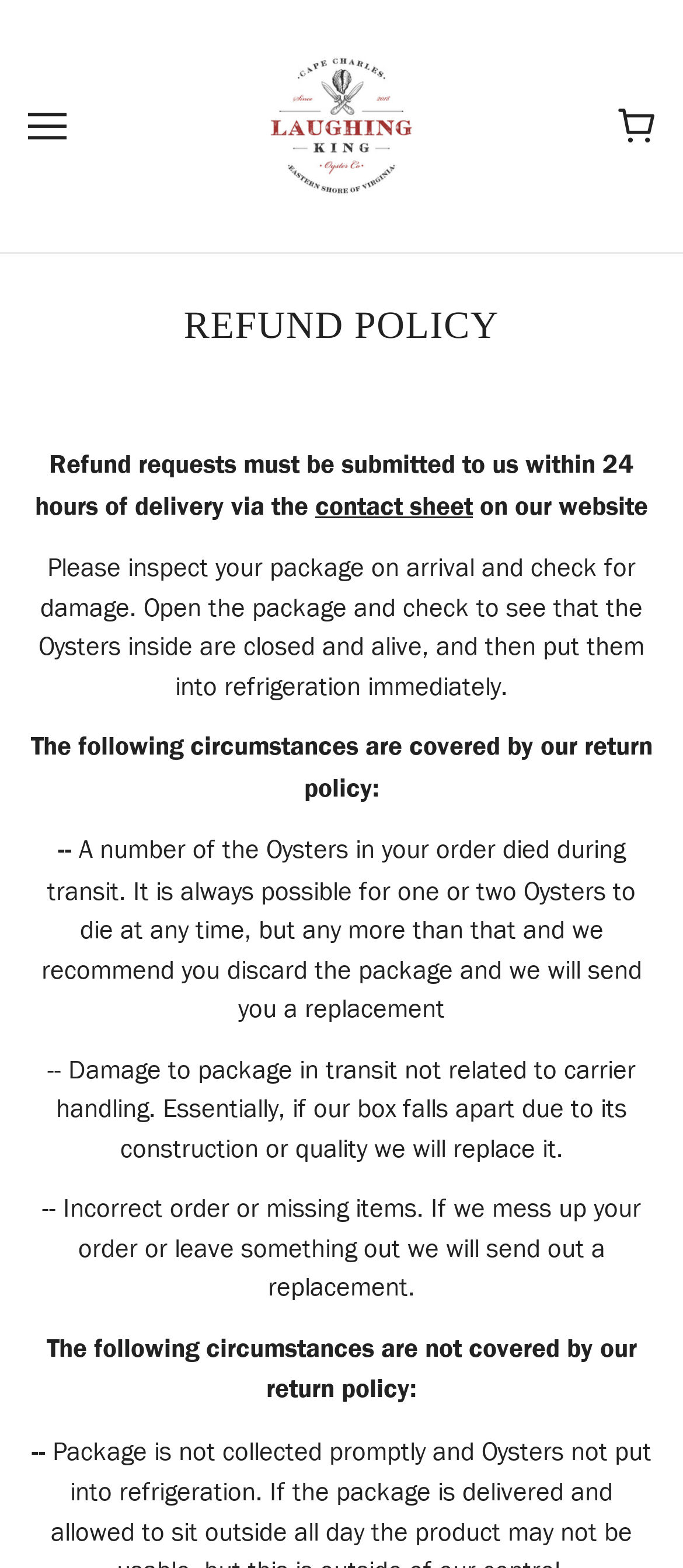Refer to the image and provide an in-depth answer to the question: 
What is not covered by the return policy?

The webpage lists the circumstances that are not covered by the return policy, which includes situations not related to the company's handling or responsibility.